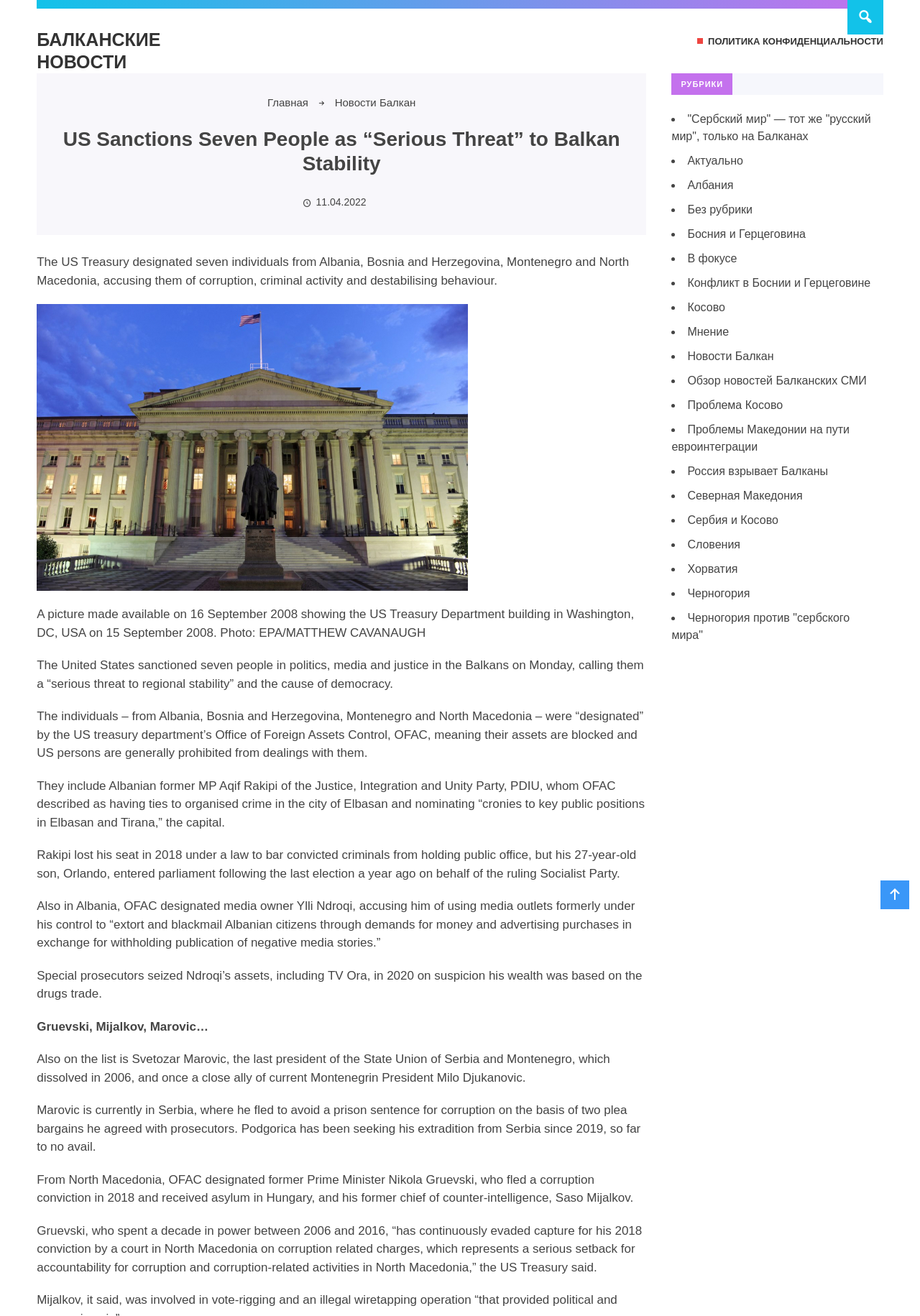Locate the bounding box coordinates of the area that needs to be clicked to fulfill the following instruction: "Go to the main page". The coordinates should be in the format of four float numbers between 0 and 1, namely [left, top, right, bottom].

[0.291, 0.073, 0.335, 0.082]